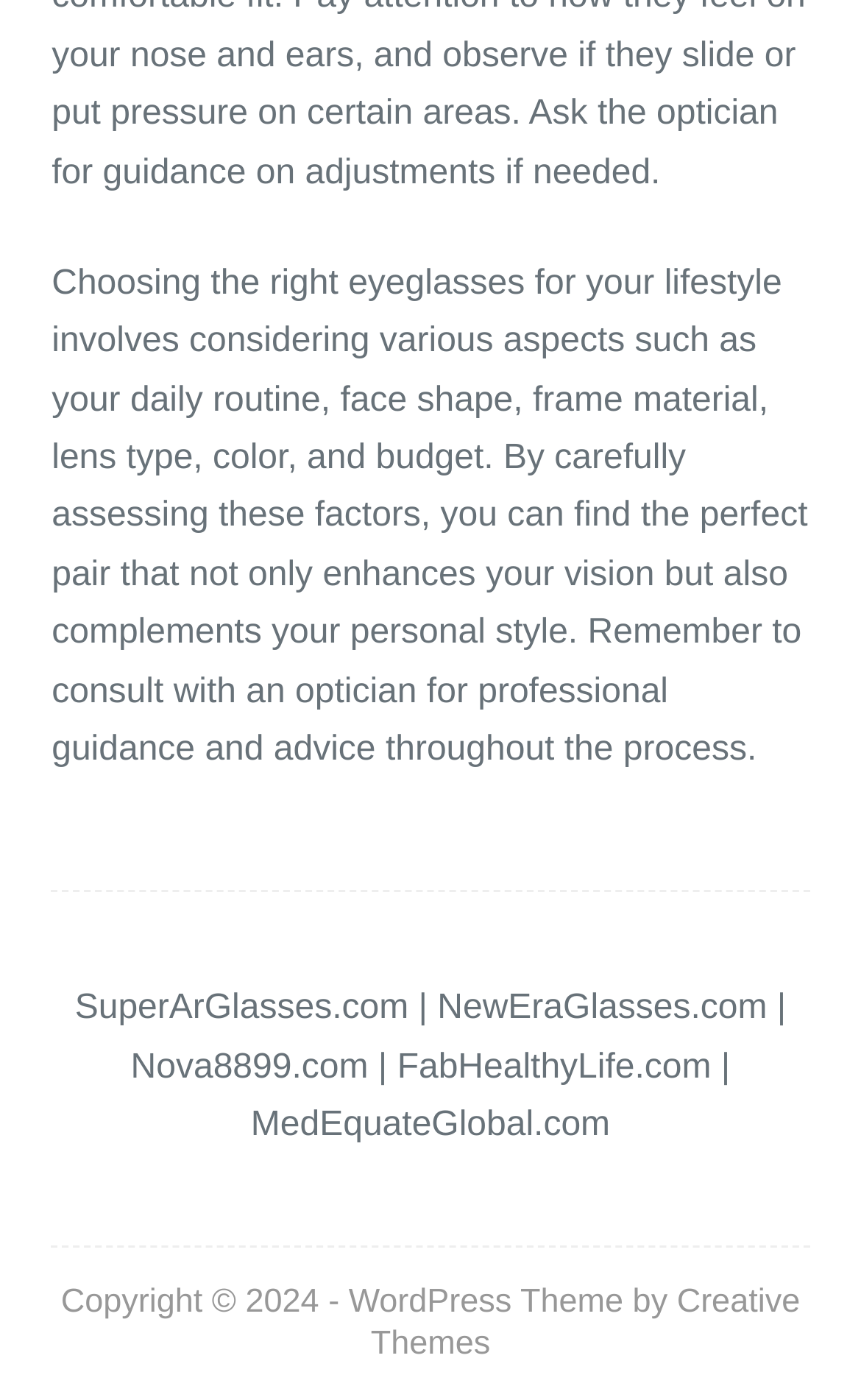What is the name of the WordPress theme provider?
Refer to the image and offer an in-depth and detailed answer to the question.

The link element with ID 151 mentions 'Creative Themes' as the provider of the WordPress theme used on the webpage.